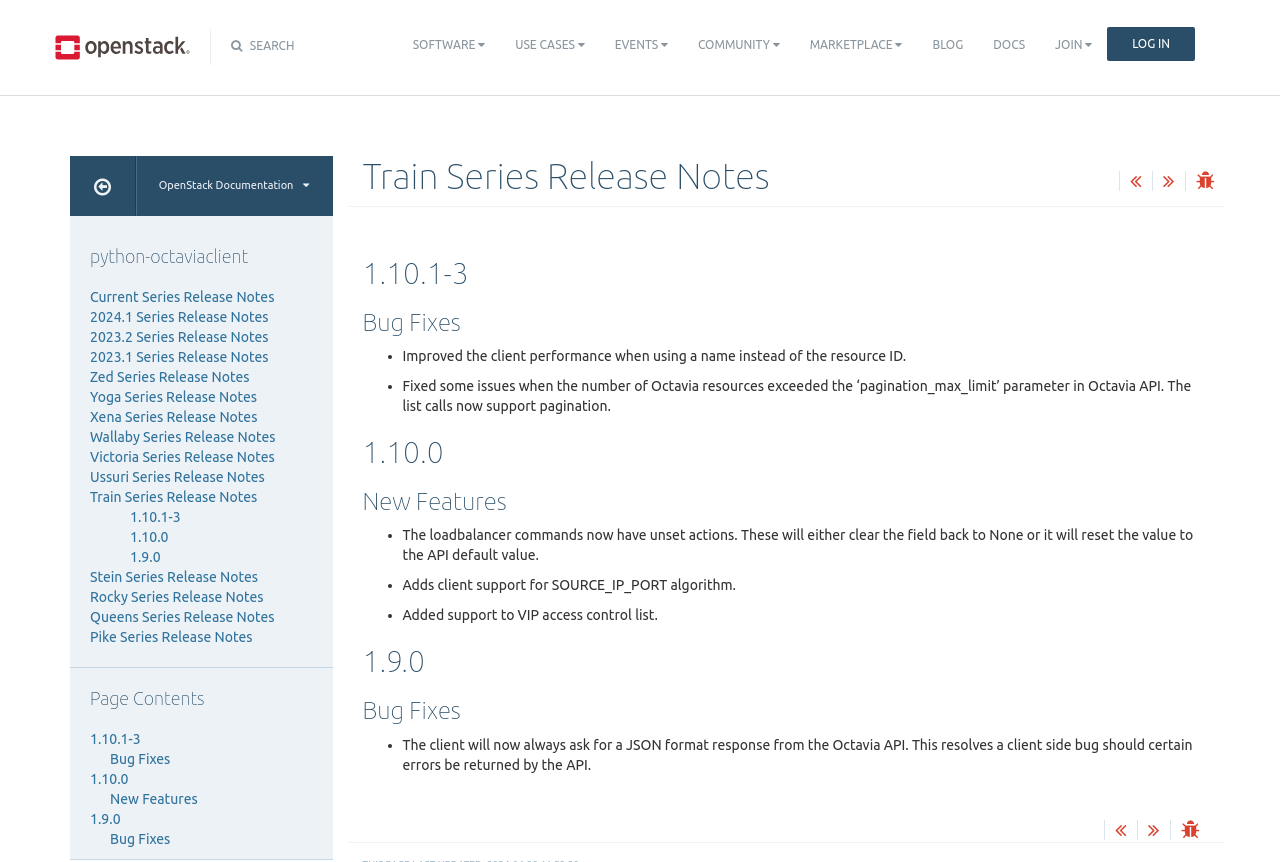Identify the bounding box of the UI element that matches this description: "1.10.0".

[0.07, 0.894, 0.1, 0.913]